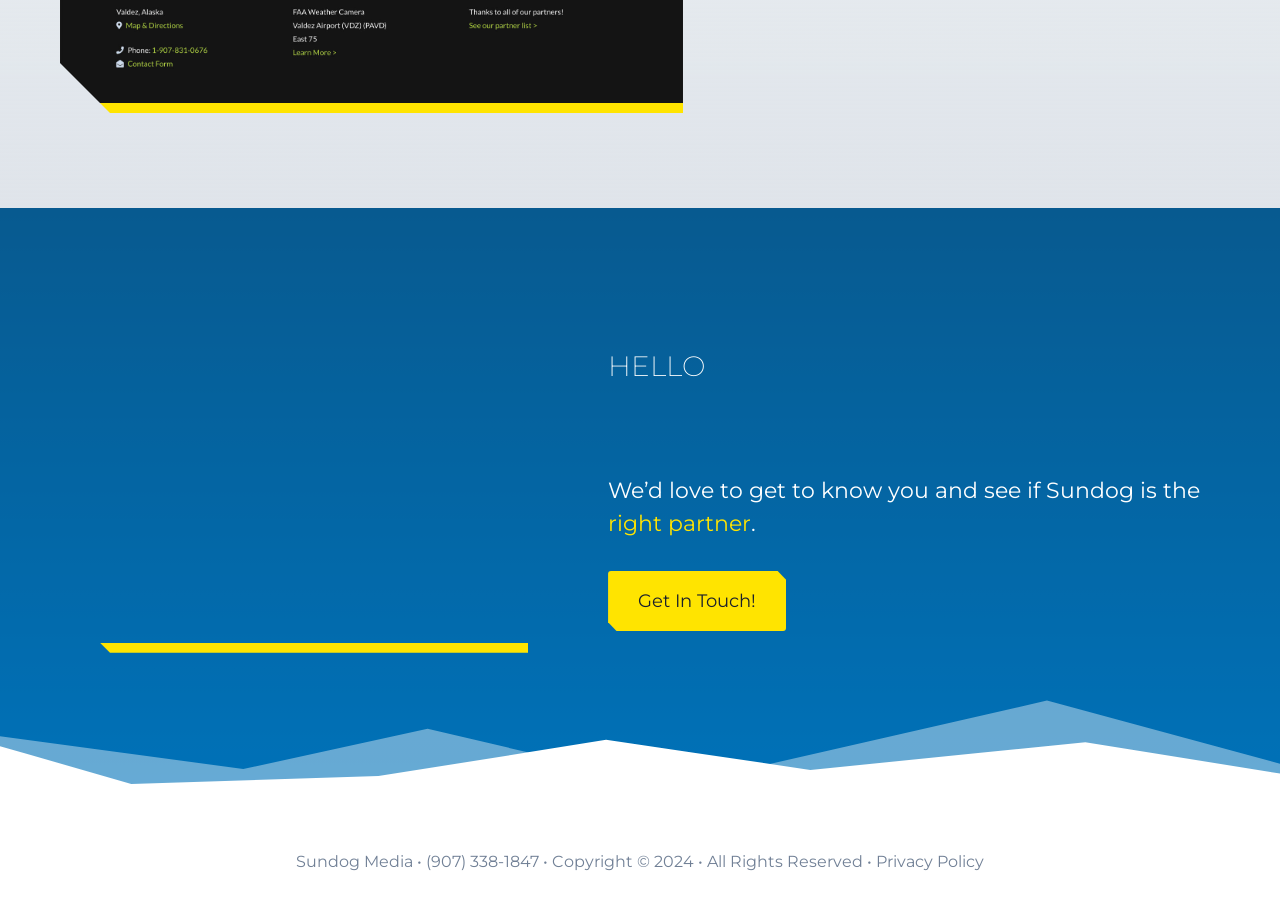What is the purpose of the webpage?
Examine the image closely and answer the question with as much detail as possible.

The purpose of the webpage can be inferred from the headings and the content. The headings 'HELLO', 'LET’S CONNECT', and 'We’d love to get to know you and see if Sundog is the right partner' suggest that the webpage is intended to connect with the company and explore potential partnerships.